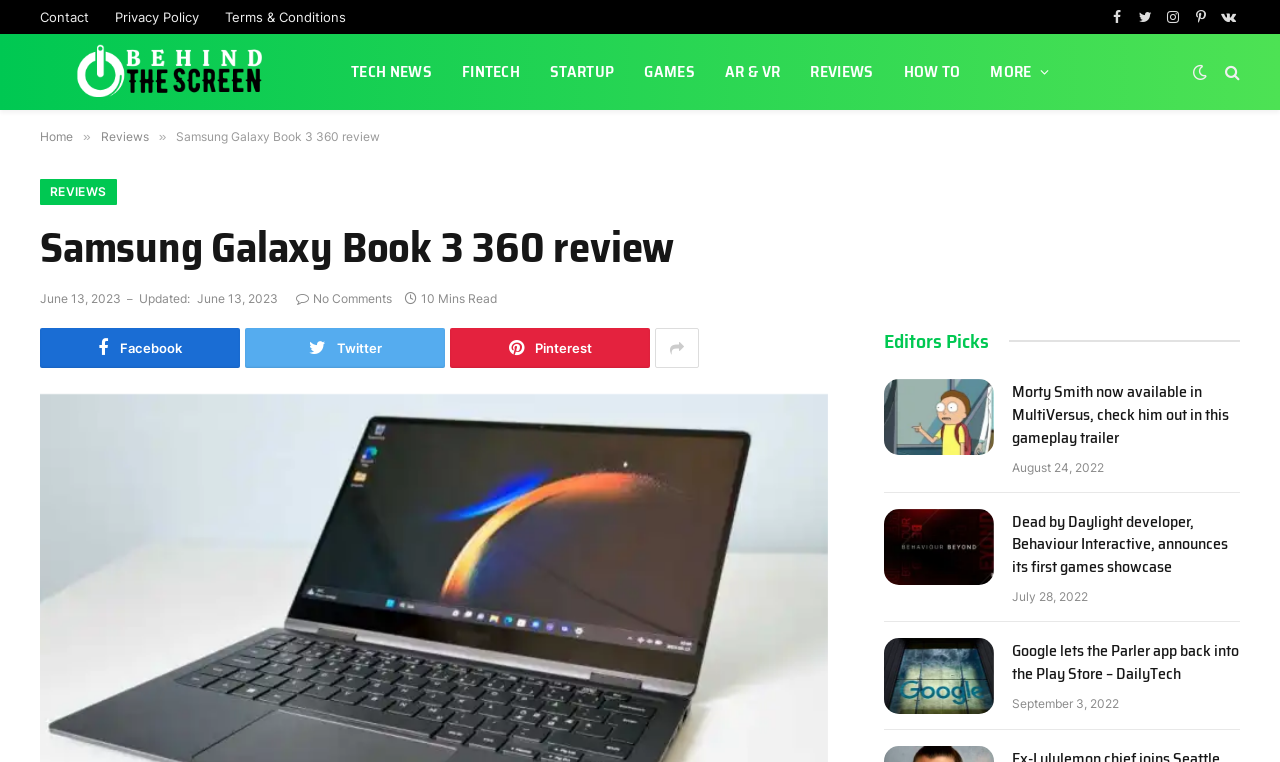Please find the bounding box coordinates of the element that needs to be clicked to perform the following instruction: "Read the 'Samsung Galaxy Book 3 360 review'". The bounding box coordinates should be four float numbers between 0 and 1, represented as [left, top, right, bottom].

[0.031, 0.292, 0.852, 0.36]